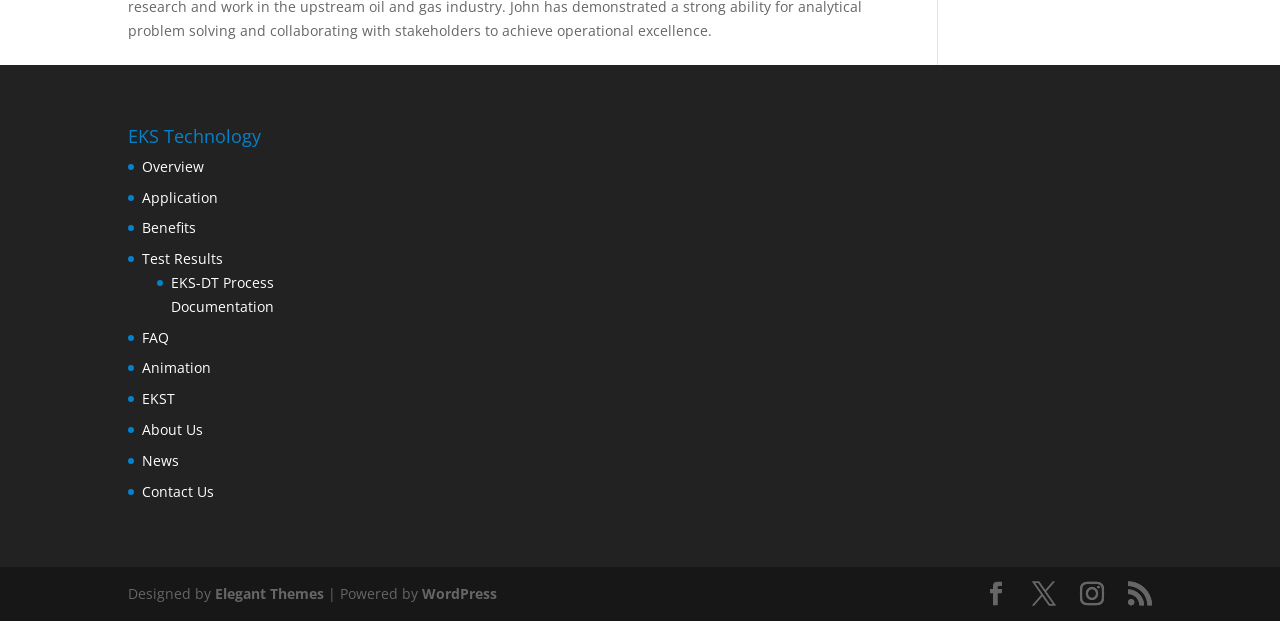Based on the element description EKS-DT Process Documentation, identify the bounding box of the UI element in the given webpage screenshot. The coordinates should be in the format (top-left x, top-left y, bottom-right x, bottom-right y) and must be between 0 and 1.

[0.134, 0.44, 0.214, 0.509]